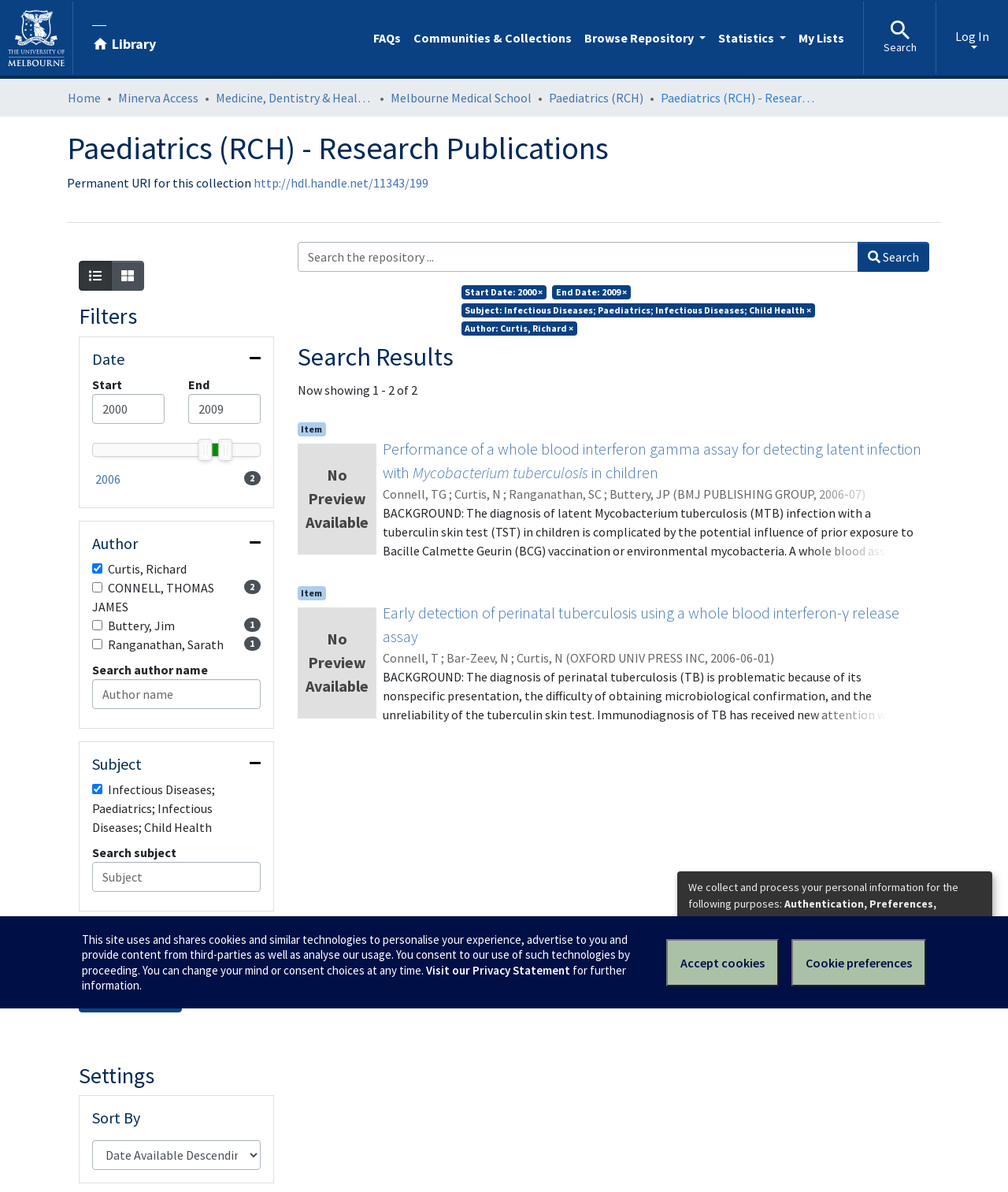Refer to the image and provide an in-depth answer to the question:
What is the date range for the search results?

The date range for the search results can be found in the filter region for 'Date'. The minimum value is 2000, and the maximum value is 2009, as indicated by the sliders and the textboxes for minimum and maximum values.